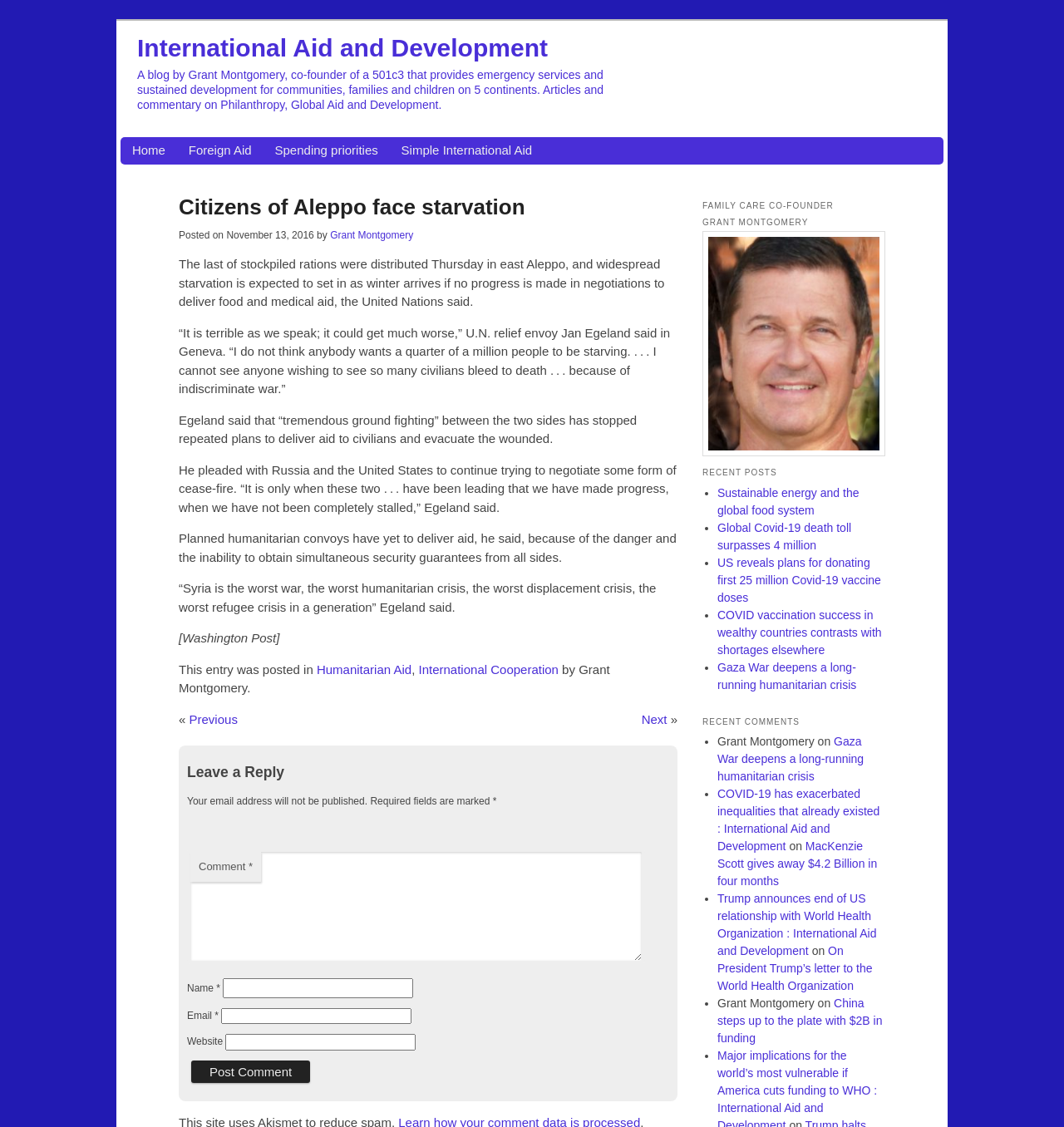Observe the image and answer the following question in detail: How many recent posts are listed?

There are 5 recent posts listed on the webpage, which are displayed in a list with bullet points on the right-hand side of the page.